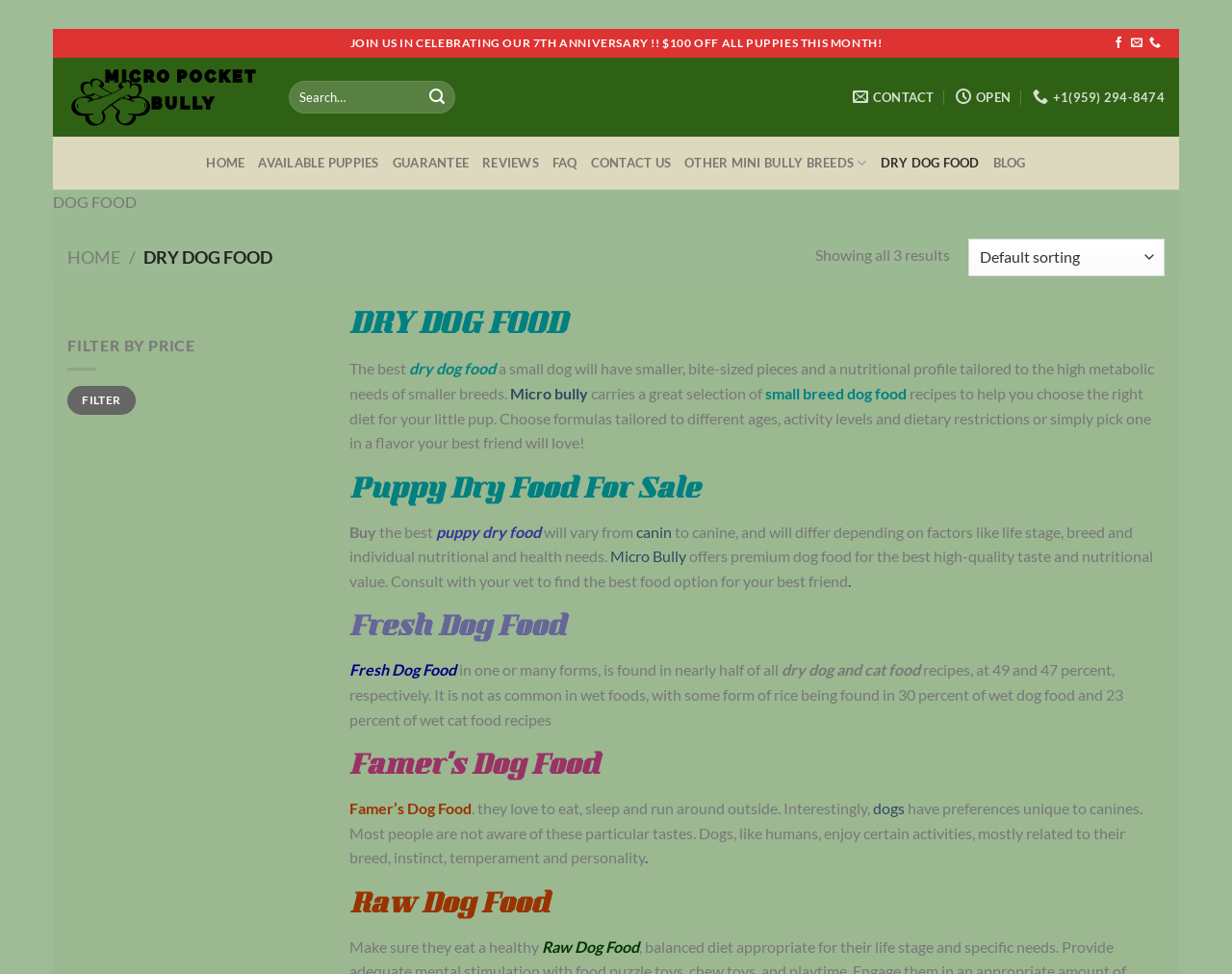Please give a concise answer to this question using a single word or phrase: 
What is the anniversary being celebrated?

7th anniversary